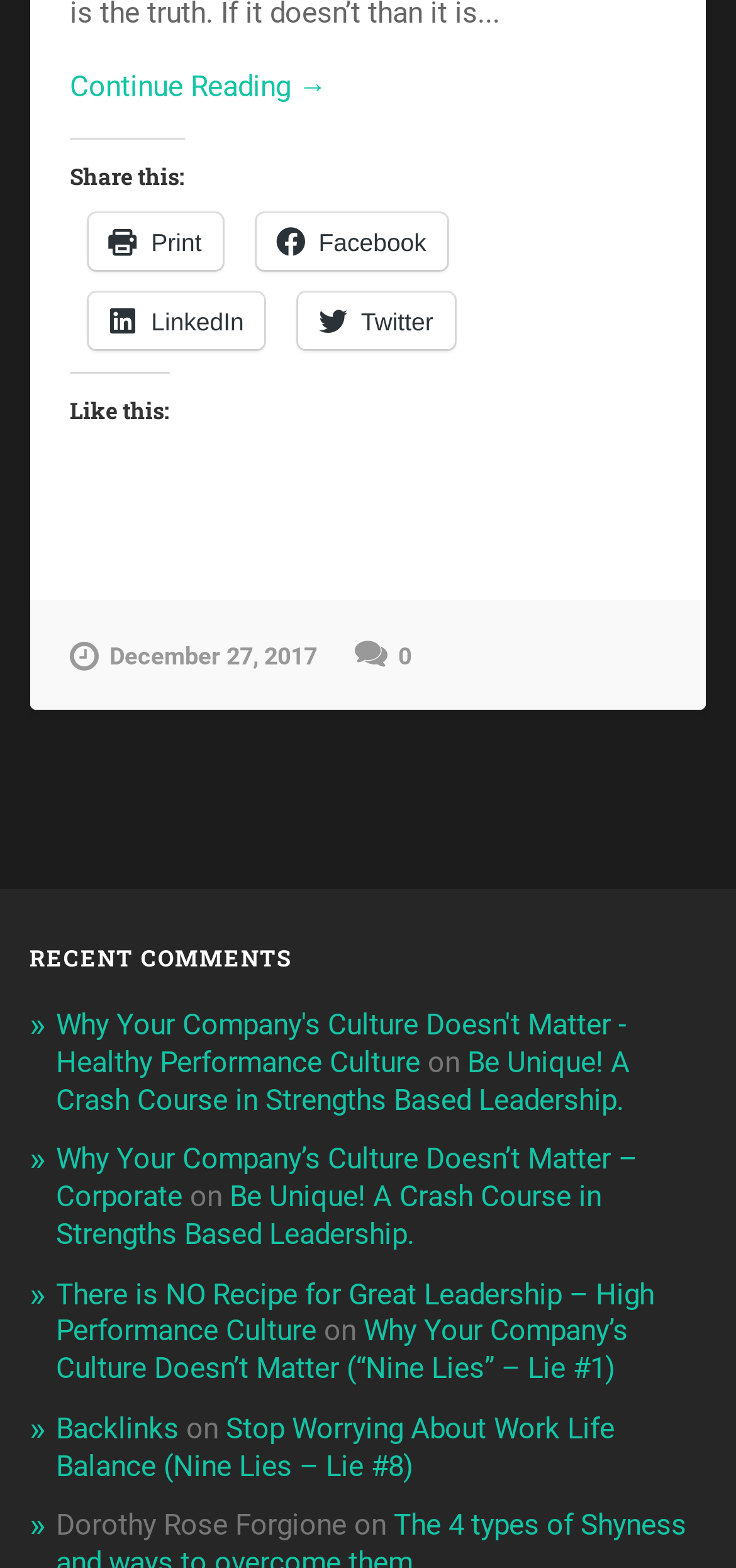Locate the coordinates of the bounding box for the clickable region that fulfills this instruction: "Click on Headhunters in the UK".

None